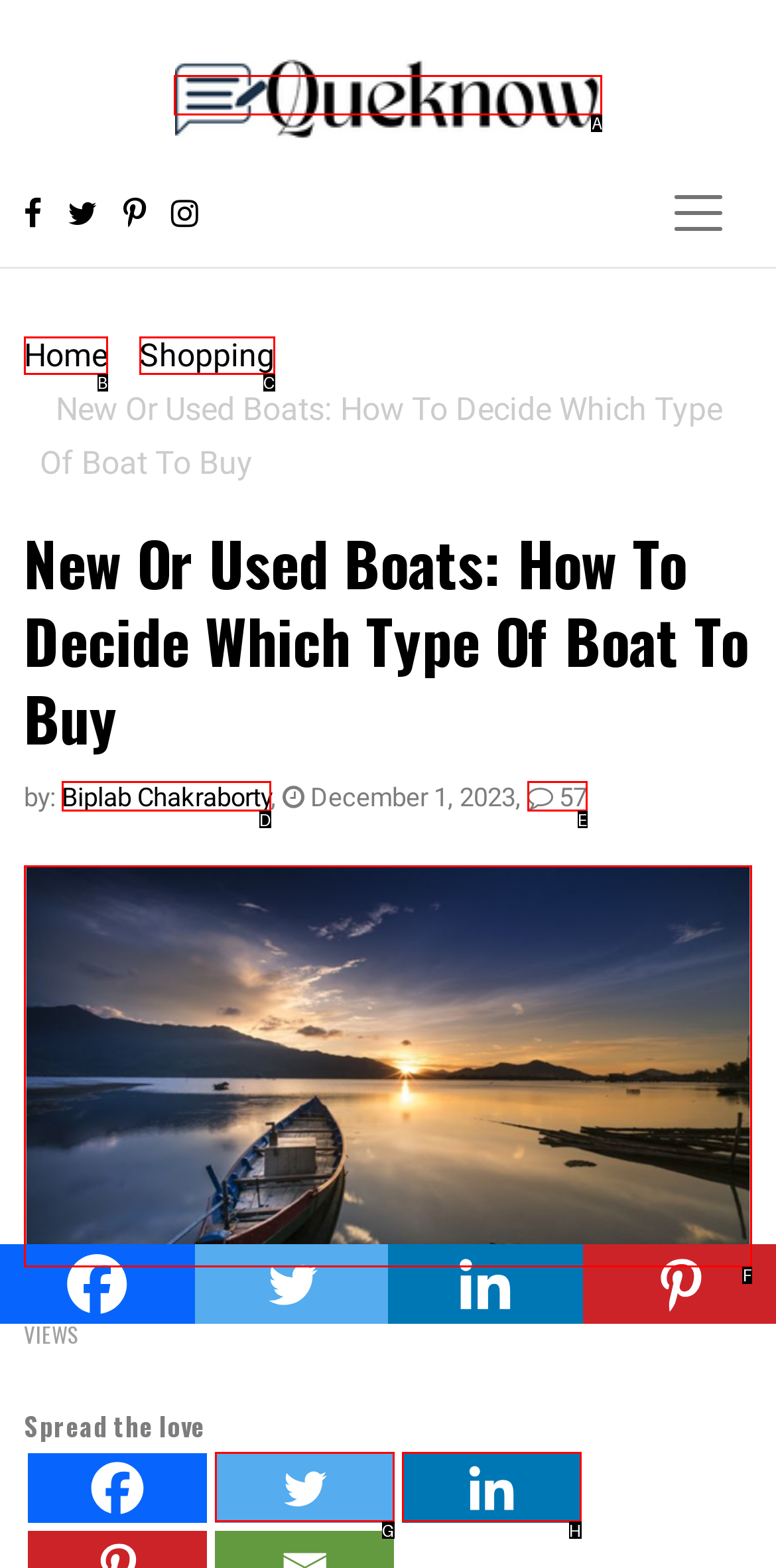Tell me which letter I should select to achieve the following goal: View the article image
Answer with the corresponding letter from the provided options directly.

F